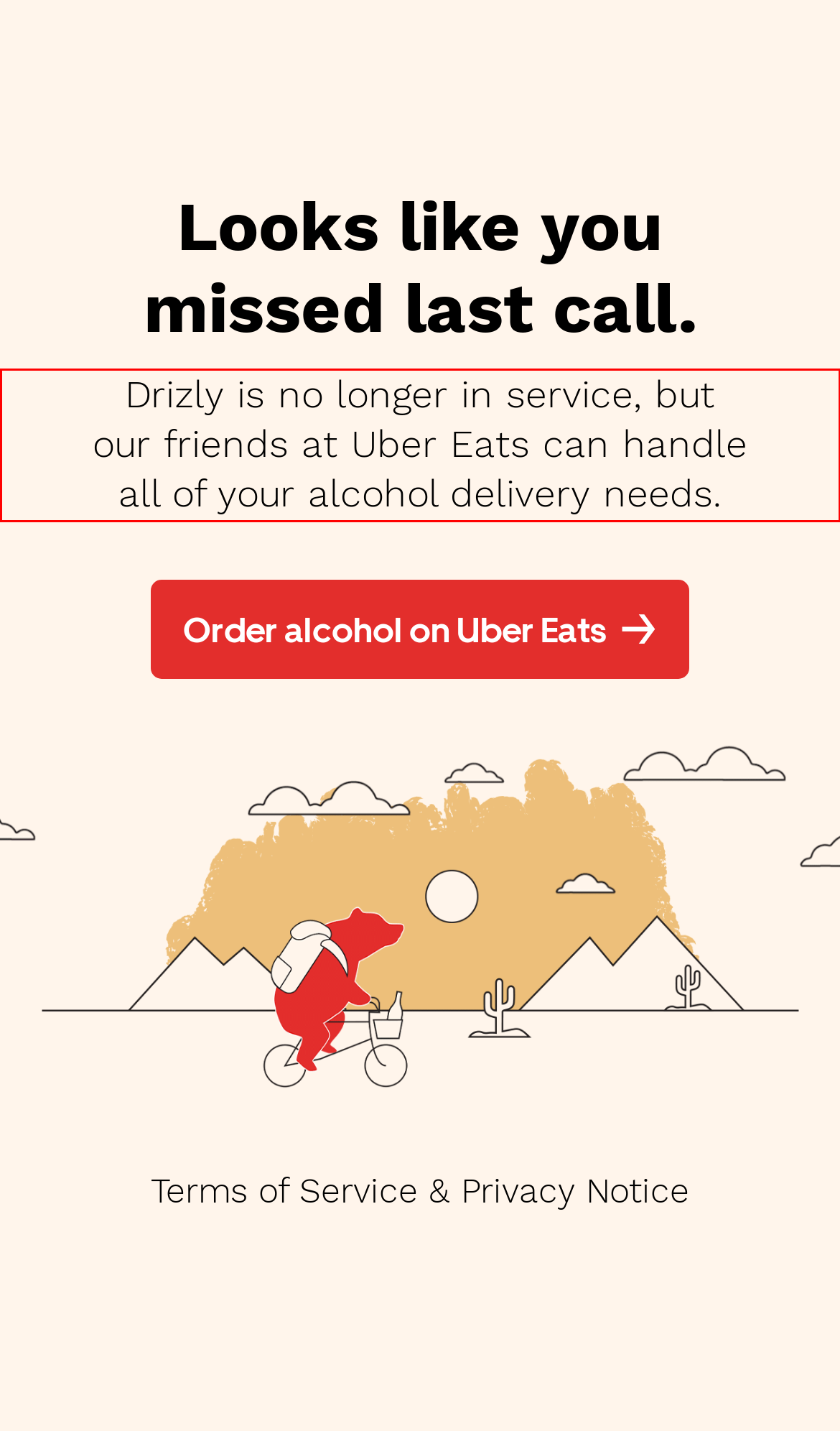You have a screenshot of a webpage with a UI element highlighted by a red bounding box. Use OCR to obtain the text within this highlighted area.

Drizly is no longer in service, but our friends at Uber Eats can handle all of your alcohol delivery needs.